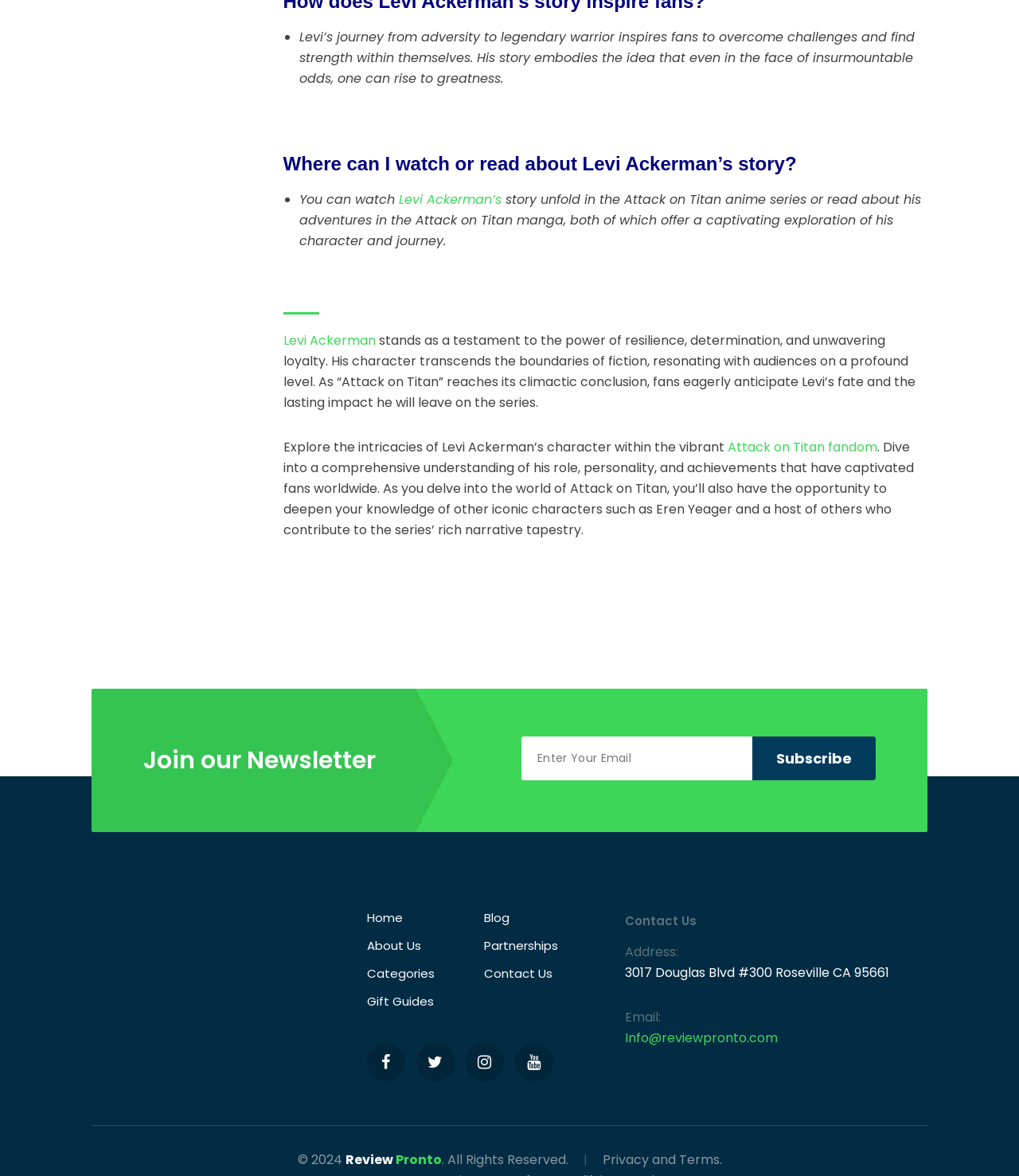Identify the bounding box for the element characterized by the following description: "Categories".

[0.36, 0.821, 0.426, 0.835]